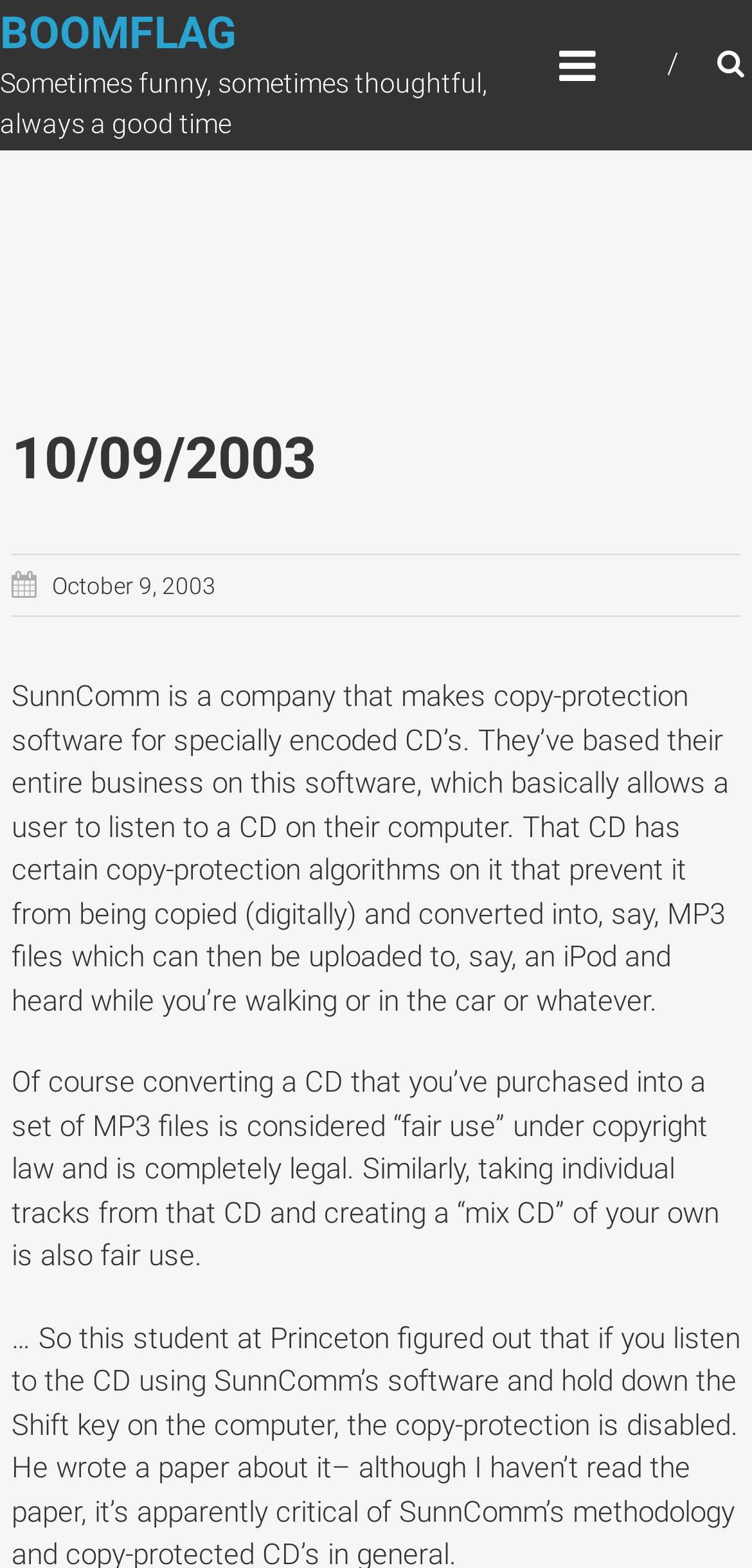What is the name of the company mentioned?
Answer the question with a detailed and thorough explanation.

The company mentioned is SunnComm, which is a company that makes copy-protection software for specially encoded CD’s, as stated in the text.